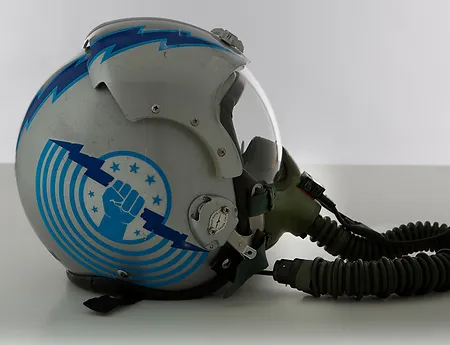Offer a detailed explanation of the image and its components.

This image showcases a hero flight helmet, iconic for its association with the character "Iceman," portrayed by actor Val Kilmer in the 1986 film "Top Gun." The helmet features a distinct design with blue lightning bolts and a symbolic fist motif, reflecting the character's persona. Accompanying the helmet is a realistic oxygen mask, contributing to the overall authenticity of the piece. This item is part of a larger collection of memorabilia from the film, highlighting its significance within popular culture. The helmet displays signs of expected wear consistent with usage in filming, yet remains in very good condition, making it a prized artifact for fans and collectors alike.